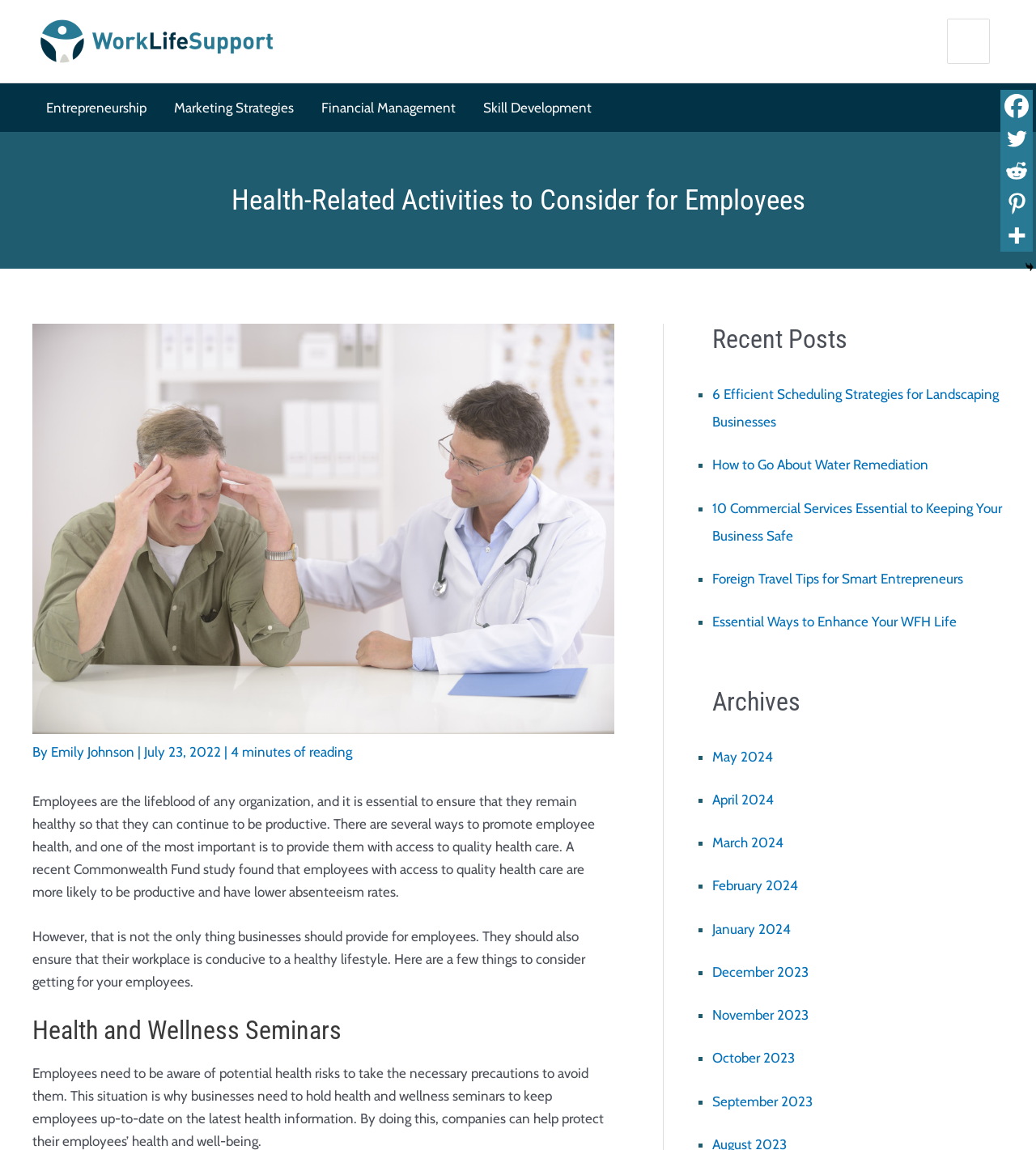Predict the bounding box coordinates of the area that should be clicked to accomplish the following instruction: "Write a review". The bounding box coordinates should consist of four float numbers between 0 and 1, i.e., [left, top, right, bottom].

None